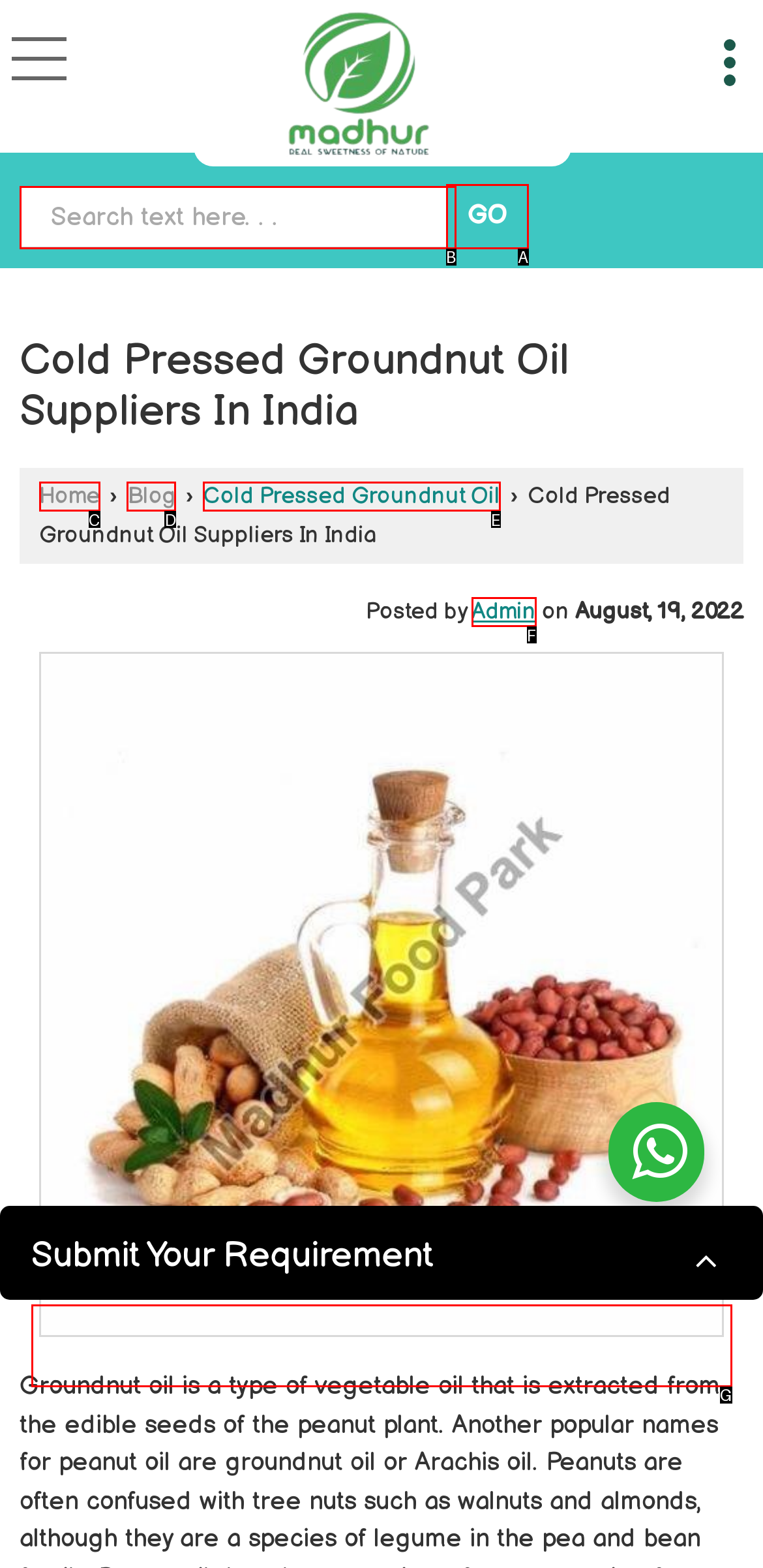Identify the letter of the UI element that corresponds to: aria-label="Open"
Respond with the letter of the option directly.

None